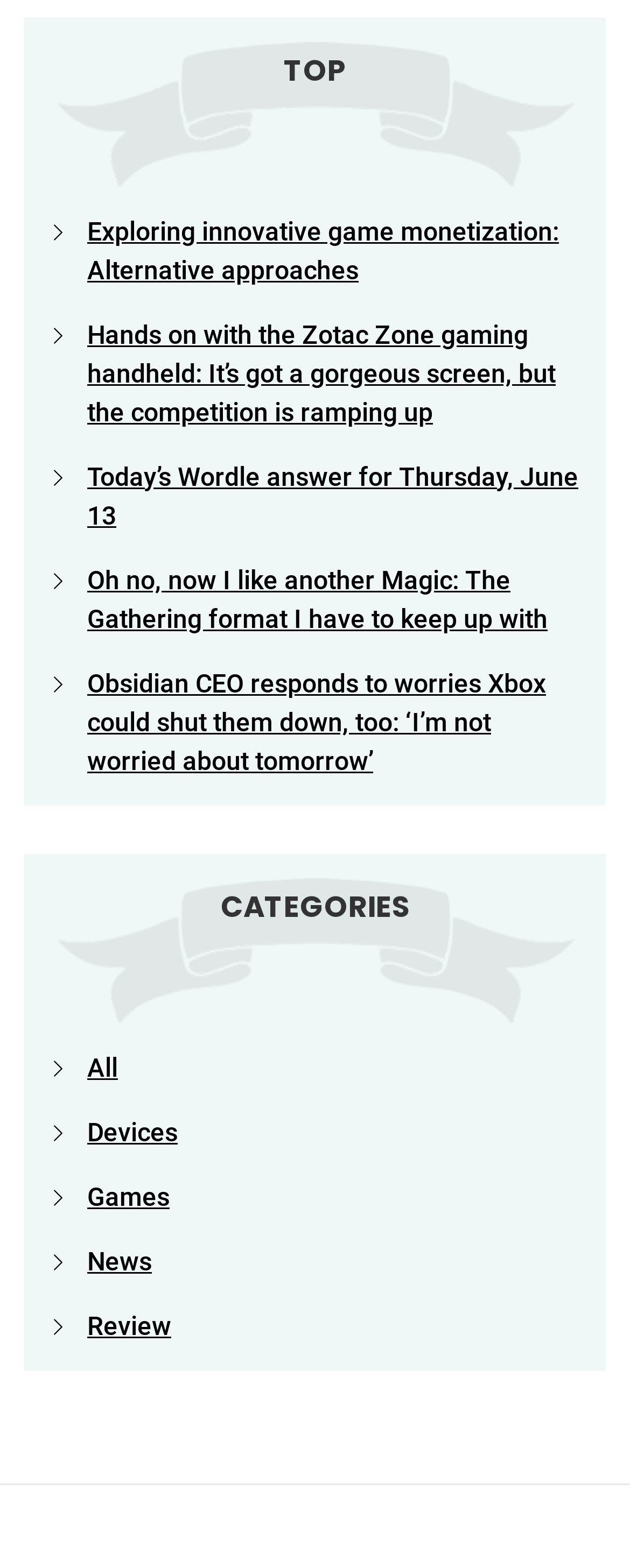Pinpoint the bounding box coordinates of the element to be clicked to execute the instruction: "Explore news articles".

[0.138, 0.794, 0.241, 0.814]